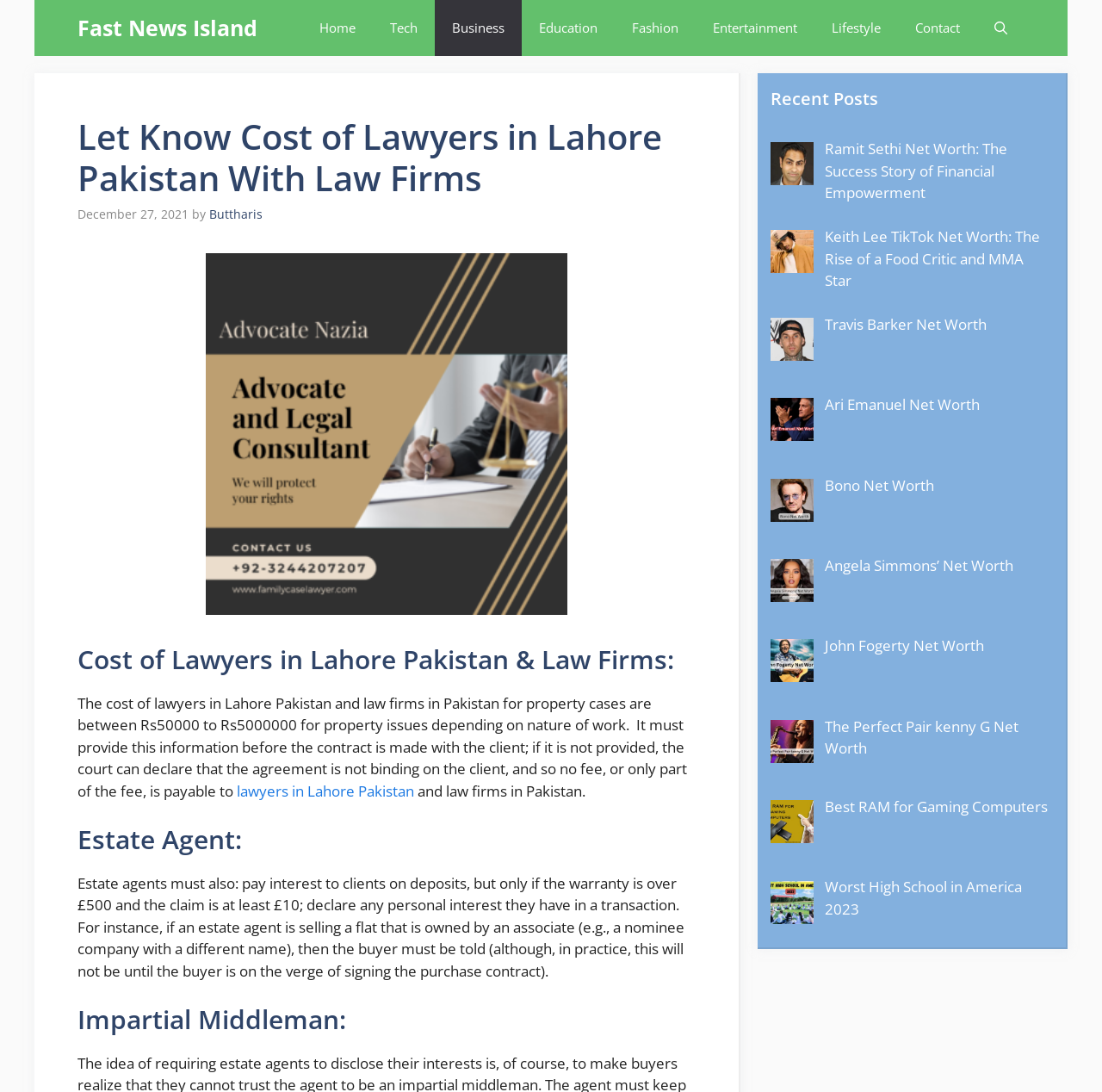What is the main topic of this webpage?
Please craft a detailed and exhaustive response to the question.

Based on the webpage content, I can see that the main topic is about lawyers in Lahore Pakistan, specifically discussing the cost of lawyers and law firms in Pakistan for property cases.